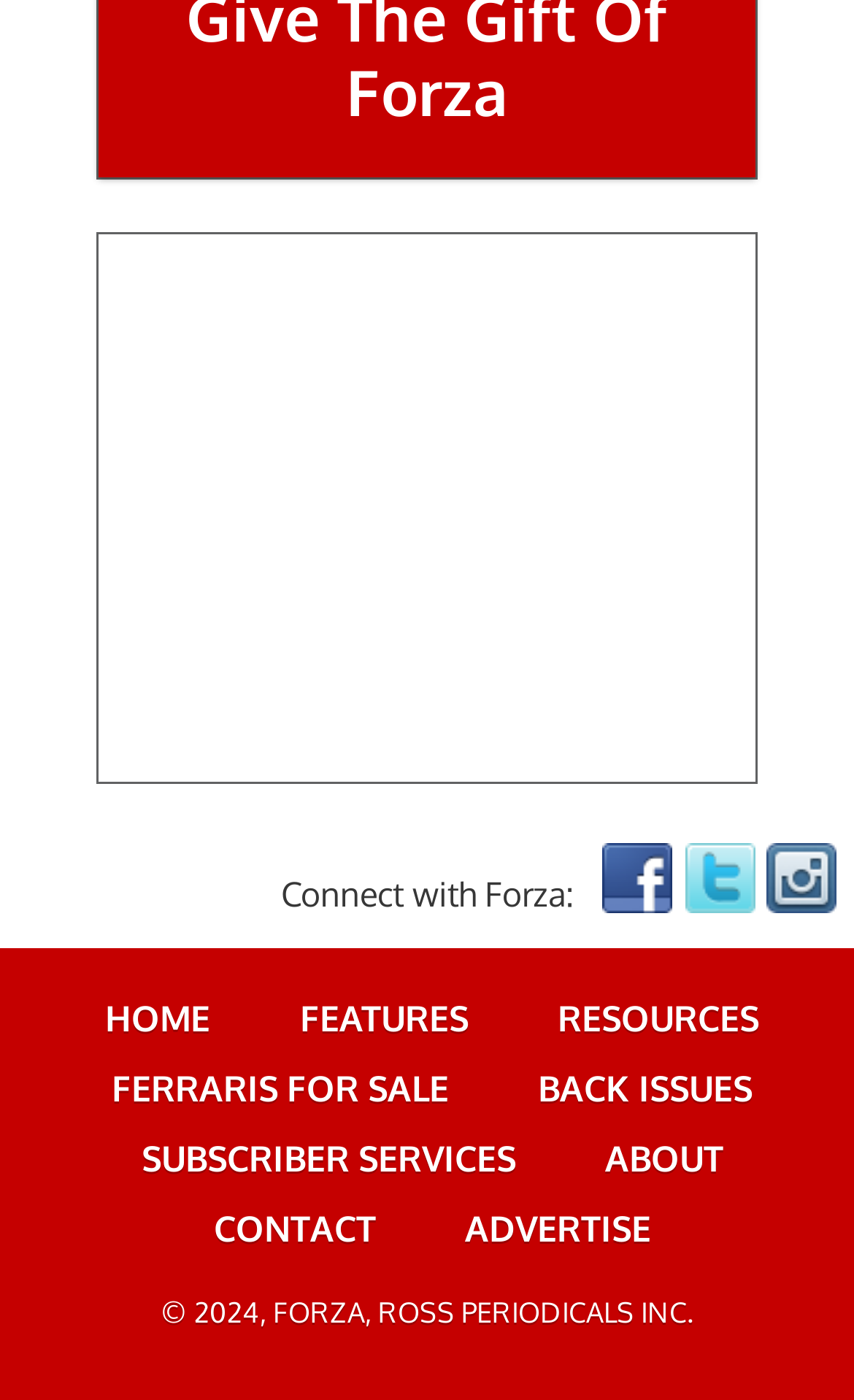Please provide a one-word or phrase answer to the question: 
What is the first menu item on the top navigation bar?

HOME